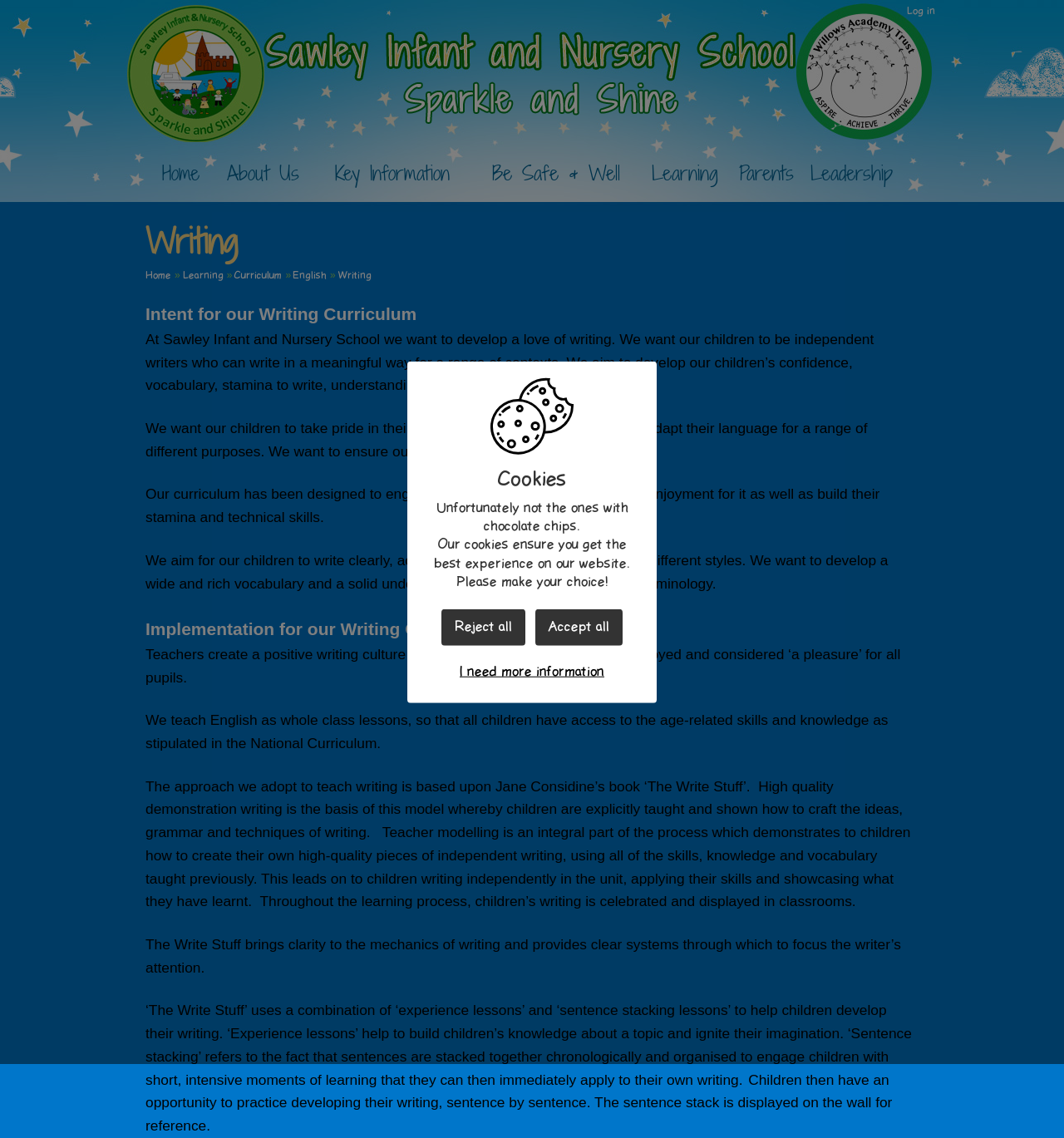Determine the bounding box coordinates of the target area to click to execute the following instruction: "Learn about 'English' writing."

[0.276, 0.237, 0.307, 0.247]